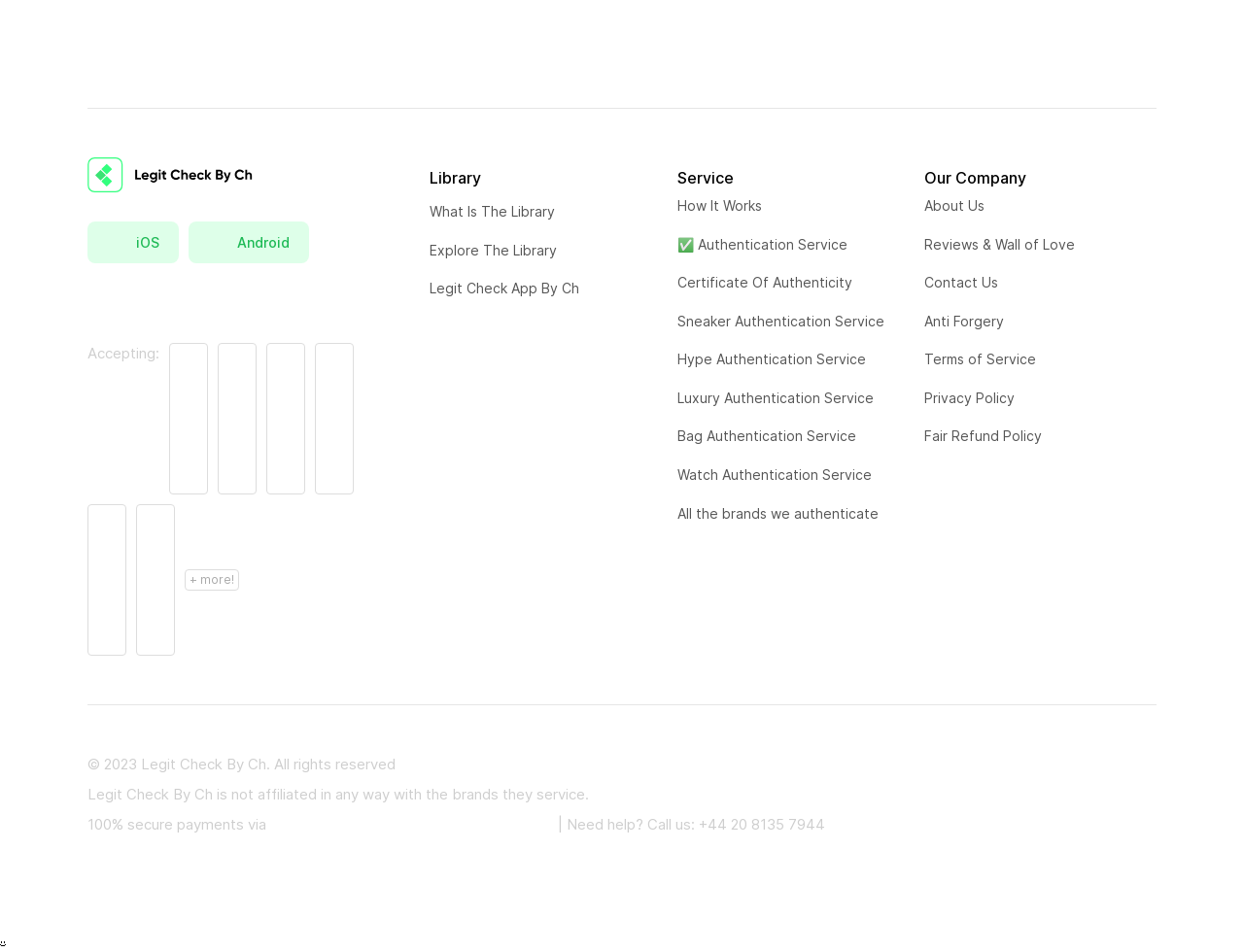What is the phone number for customer support?
Give a single word or phrase as your answer by examining the image.

+44 20 8135 7944